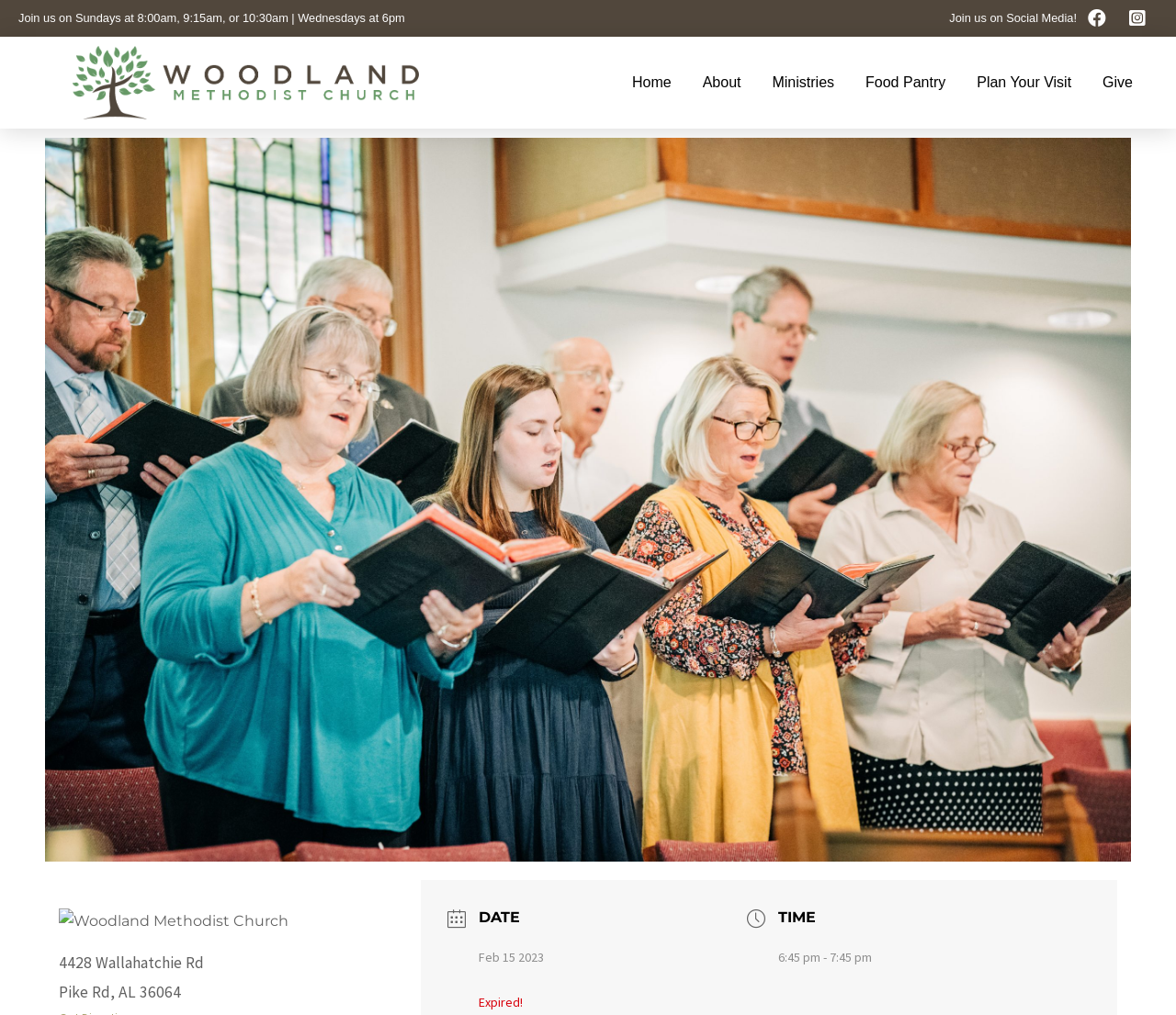How many services are listed on Sundays?
Refer to the image and provide a one-word or short phrase answer.

3